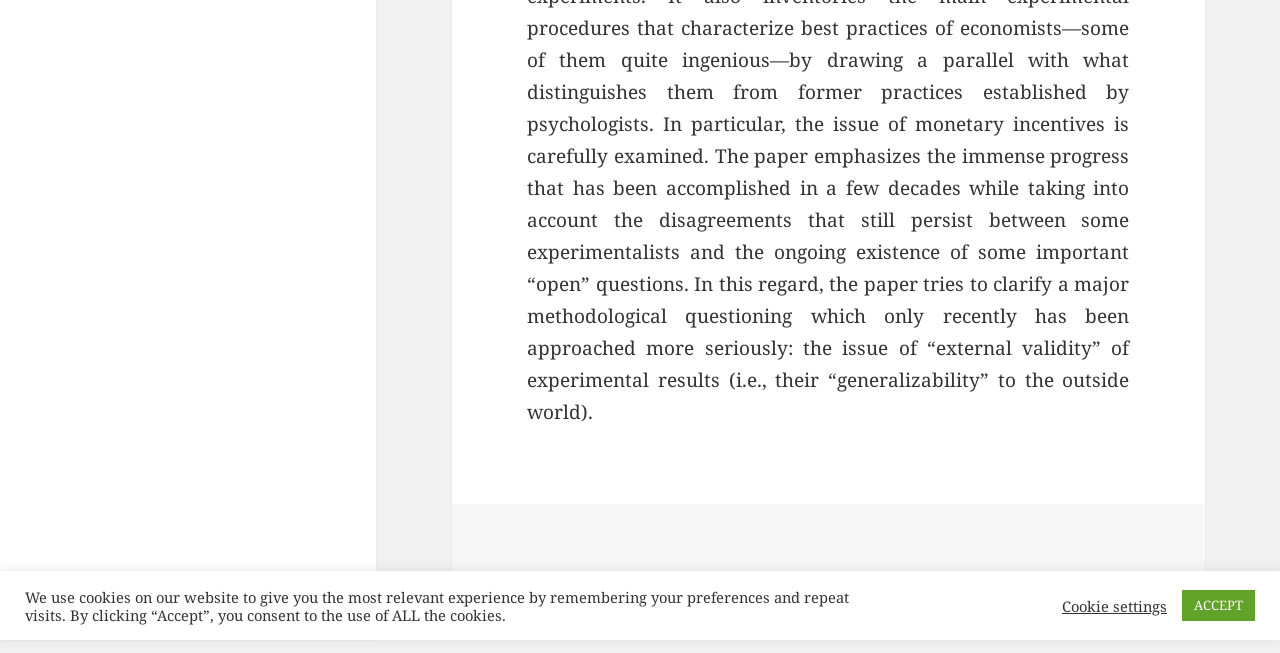Find the bounding box of the UI element described as follows: "Cookie settings".

[0.83, 0.913, 0.912, 0.941]